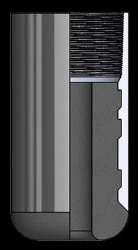Provide your answer to the question using just one word or phrase: What conditions can the equipment operate in?

High pressure and high temperature